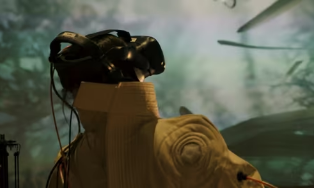Generate a detailed caption that encompasses all aspects of the image.

The image features a person engaged in an immersive virtual reality experience, wearing a VR headset that covers their eyes. They are dressed in a unique, textured garment that appears to be inspired by traditional fashion, which adds an artistic element to the scene. The background is adorned with ethereal visuals, suggesting an interaction between art and technology, a key theme in contemporary explorations within the arts. This image is prominently associated with the S+T+ARTS initiative, which focuses on fostering artistic collaboration in industry, particularly in the context of textile innovations and co-thinking for fashion renewal. The visual encapsulates the fusion of creativity, science, and technology, highlighting the transformative impact of art thinking in modern society.